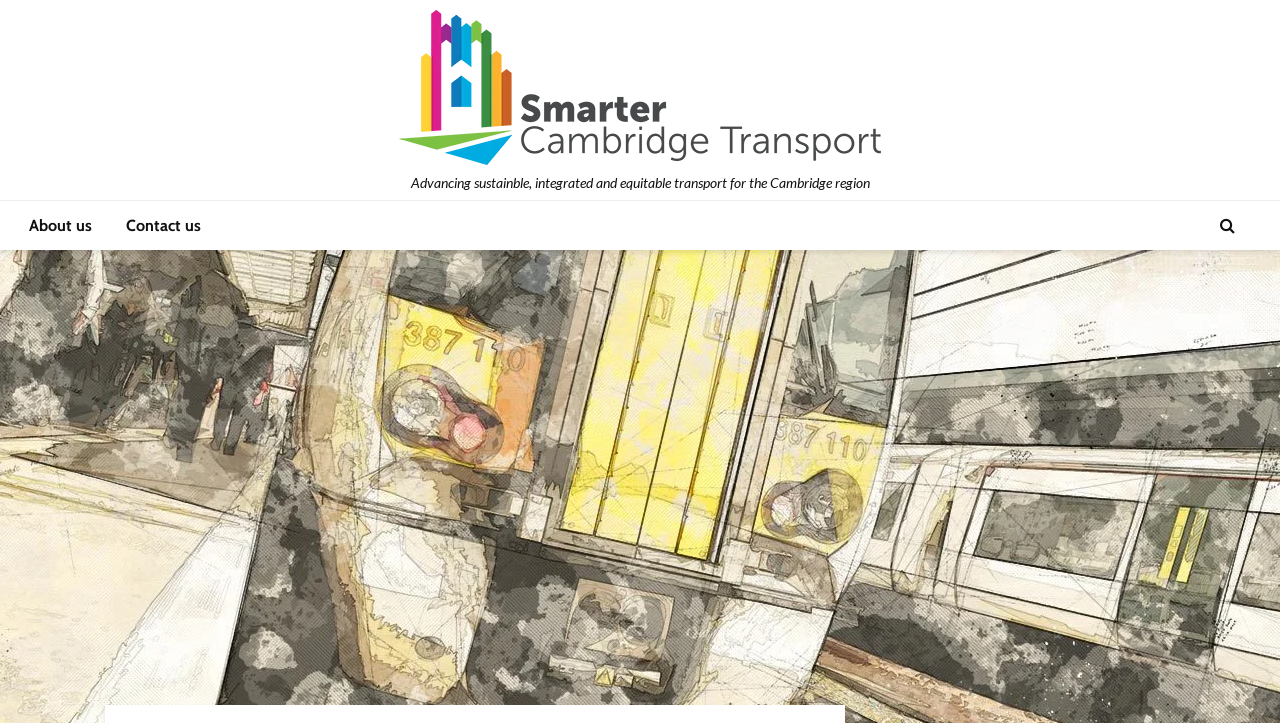What is the purpose of the organization?
Give a detailed explanation using the information visible in the image.

I found the purpose of the organization by reading the static text 'Advancing sustainble, integrated and equitable transport for the Cambridge region' in the top section of the webpage.